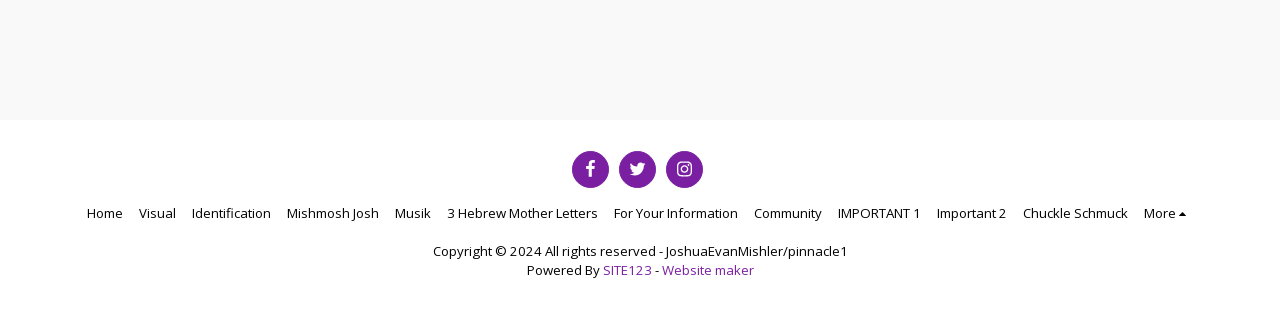Respond to the question with just a single word or phrase: 
What is the last link in the top navigation bar?

More 